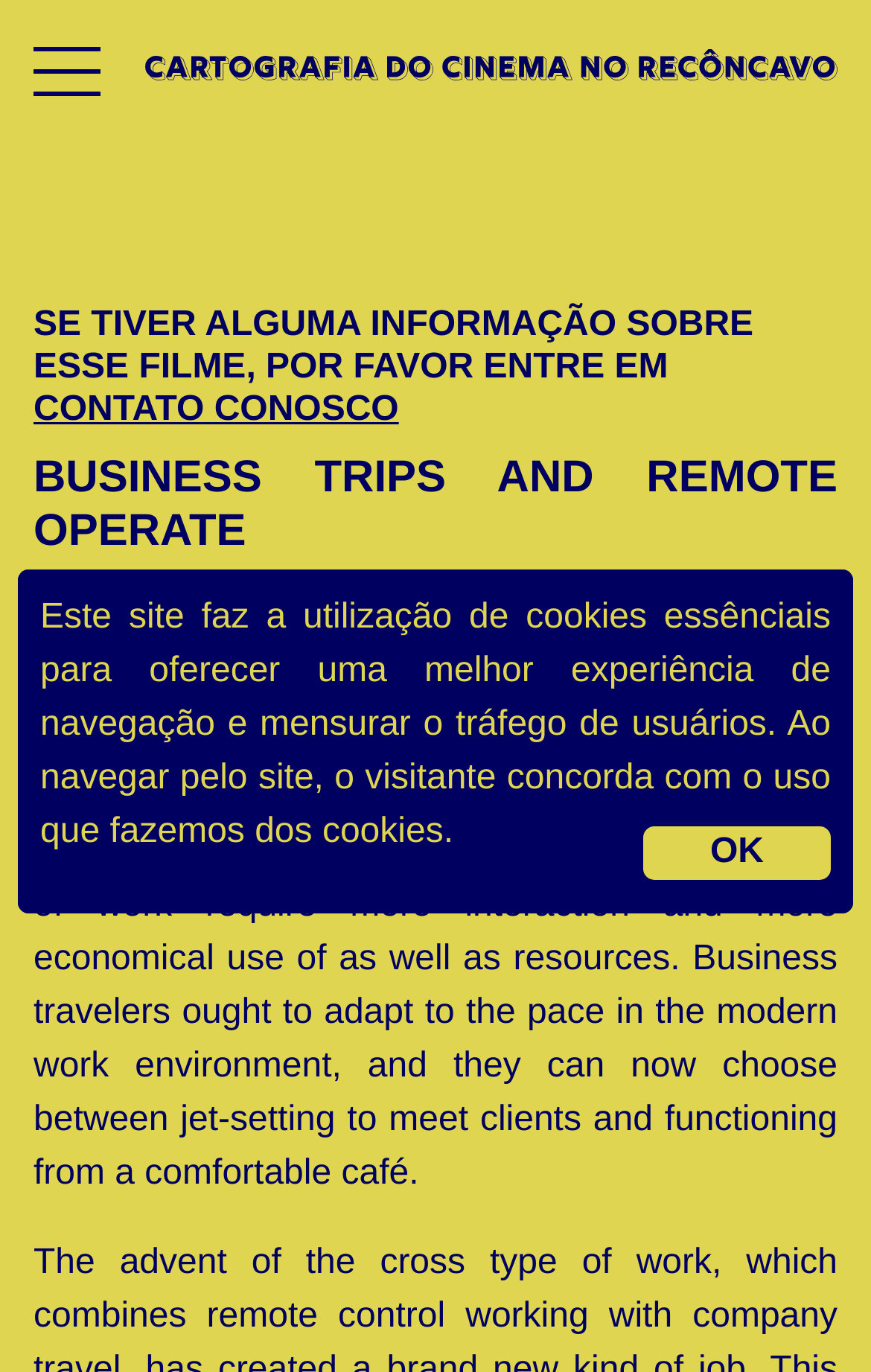Please indicate the bounding box coordinates of the element's region to be clicked to achieve the instruction: "get in touch with us". Provide the coordinates as four float numbers between 0 and 1, i.e., [left, top, right, bottom].

[0.064, 0.596, 0.272, 0.622]